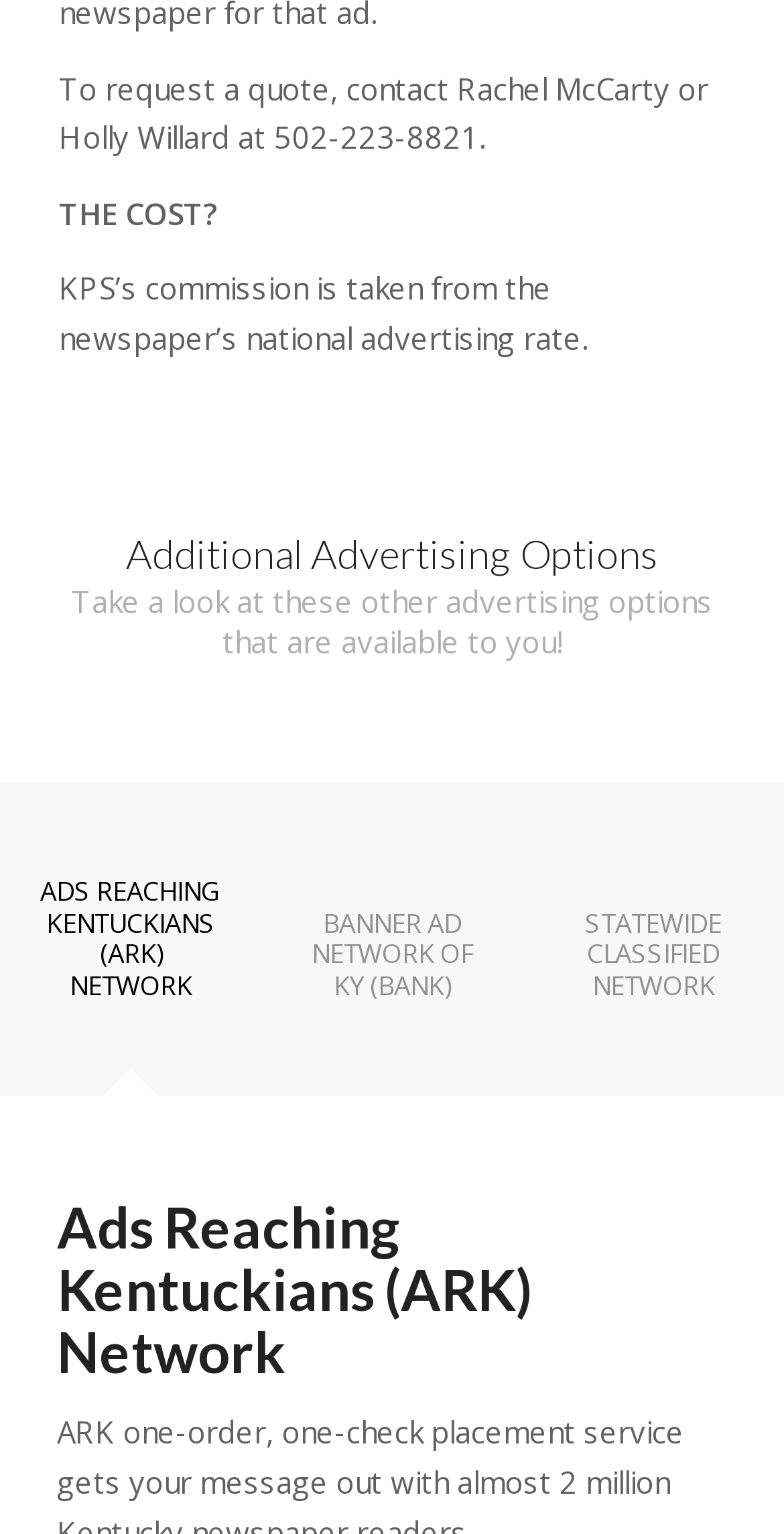Observe the image and answer the following question in detail: What is the name of the first additional advertising option?

The webpage lists 'ADS REACHING KENTUCKIANS (ARK) NETWORK' as the first additional advertising option, which is presented as a link.